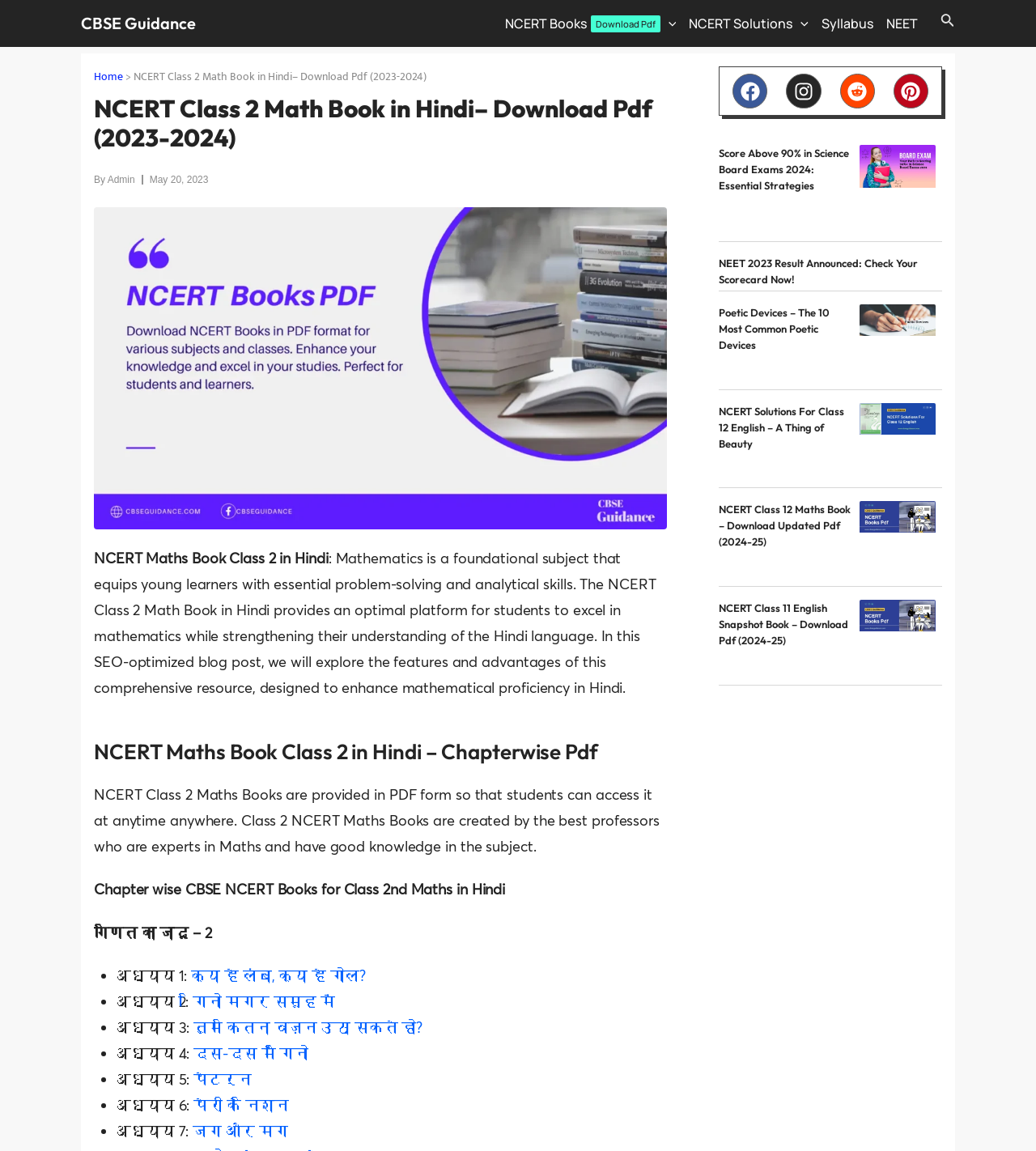Generate a thorough caption detailing the webpage content.

This webpage is about NCERT Class 2 Math Book in Hindi, providing a comprehensive resource for young learners to develop their mathematical skills and conceptual understanding. At the top, there is a navigation menu with links to "NCERT Books Download Pdf", "NCERT Solutions", "Syllabus", and "NEET". On the top right, there is a search icon and a link to the "Home" page.

Below the navigation menu, there is a heading that reads "NCERT Class 2 Math Book in Hindi– Download Pdf (2023-2024)" followed by a brief description of the book. To the right of the heading, there is an image of the book cover.

The main content of the page is divided into sections. The first section describes the importance of mathematics in Hindi for young learners. The second section provides an overview of the NCERT Class 2 Maths Book in Hindi, stating that it is available in PDF form and can be accessed anytime, anywhere.

The third section lists the chapters of the book, with links to each chapter. The chapters are listed in Hindi, with titles such as "गणित का जादू – 2" and "पैटर्न". Each chapter link is preceded by a bullet point.

At the bottom of the page, there are social media links to Facebook, Instagram, Reddit, and Pinterest. Below the social media links, there are four articles related to education, with images and links to each article. The articles have titles such as "Score Above 90% in Science Board Exams 2024: Essential Strategies" and "NCERT Solutions For Class 12 English – A Thing of Beauty".